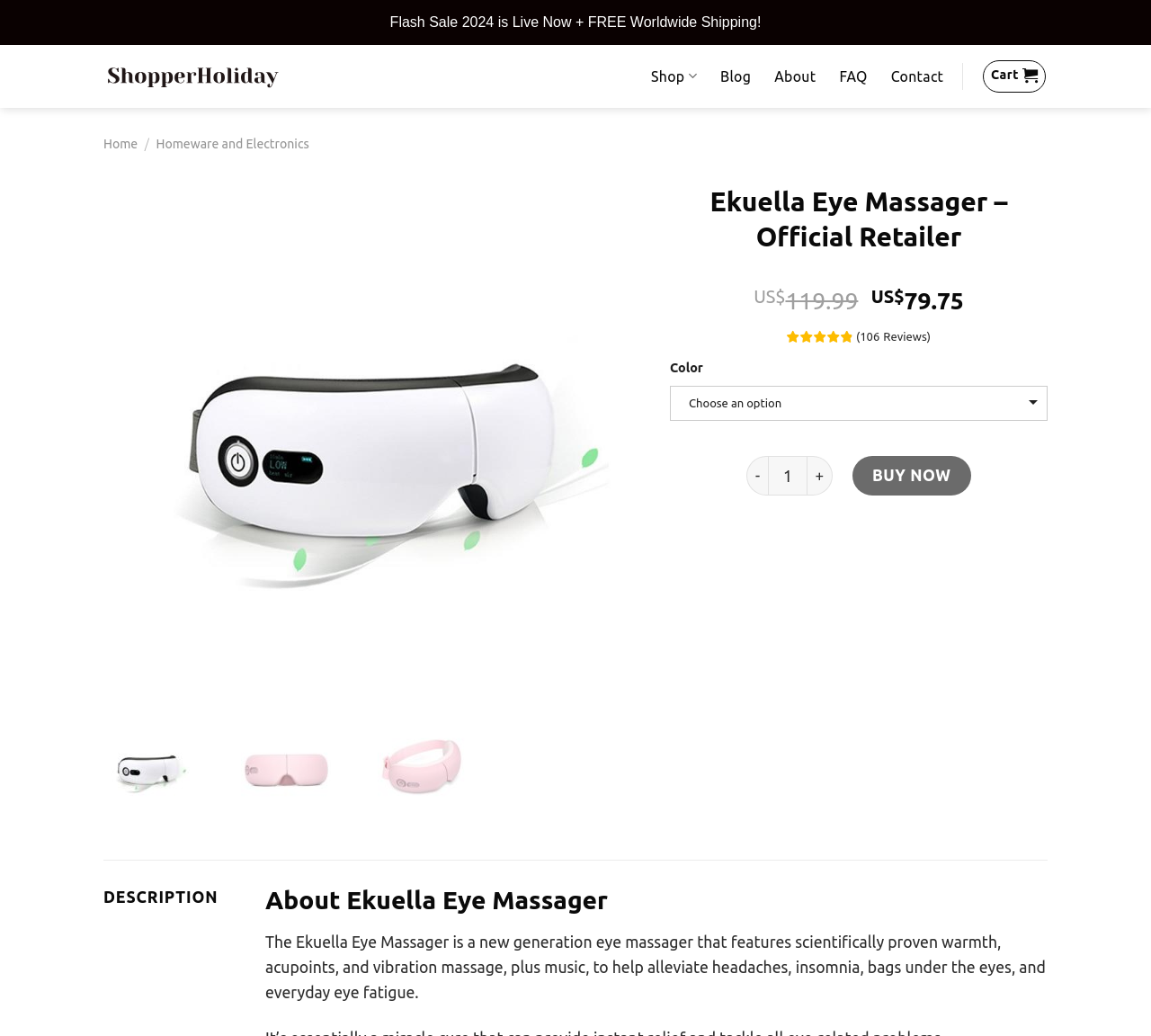Determine the bounding box coordinates of the region I should click to achieve the following instruction: "Click the 'Cart' button". Ensure the bounding box coordinates are four float numbers between 0 and 1, i.e., [left, top, right, bottom].

[0.854, 0.059, 0.909, 0.089]